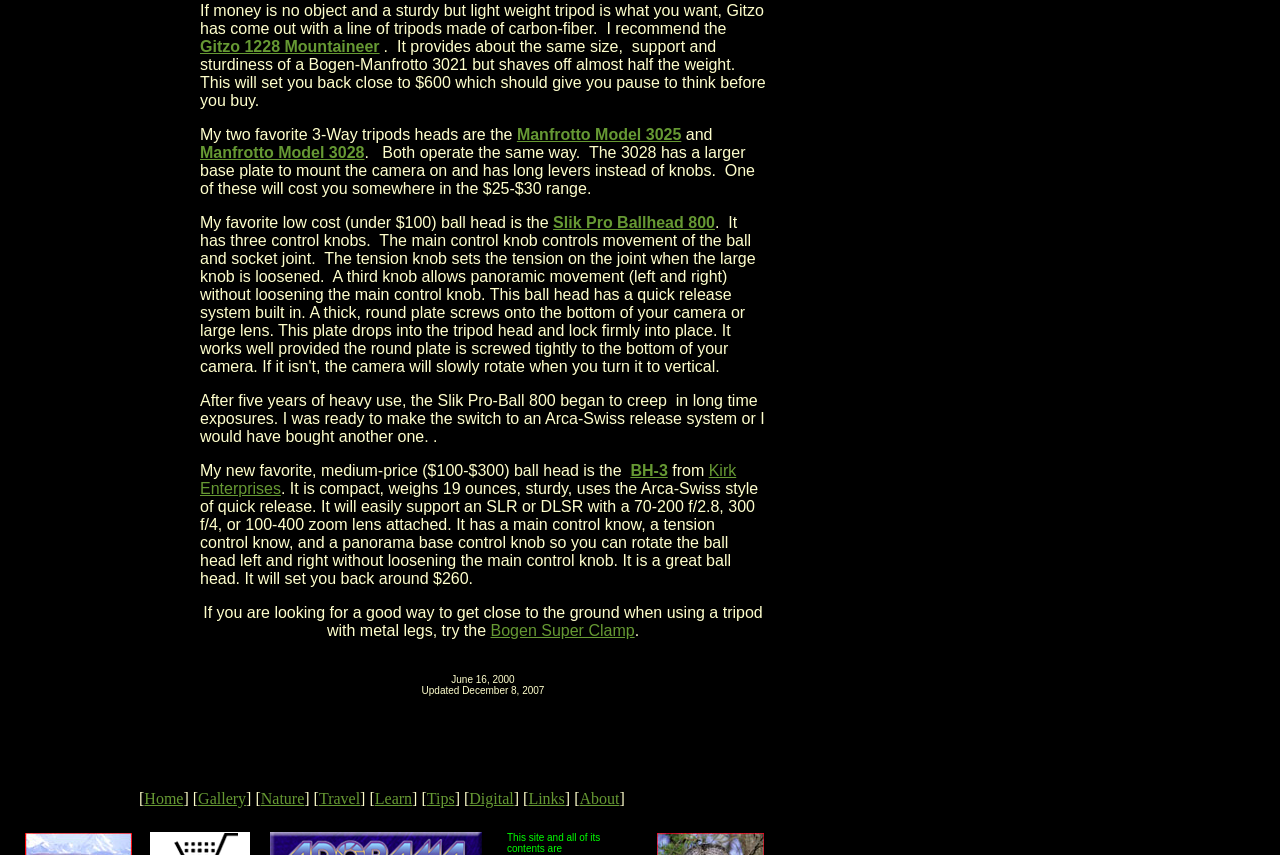Could you indicate the bounding box coordinates of the region to click in order to complete this instruction: "Click the link to Slik Pro Ballhead 800".

[0.432, 0.25, 0.559, 0.27]